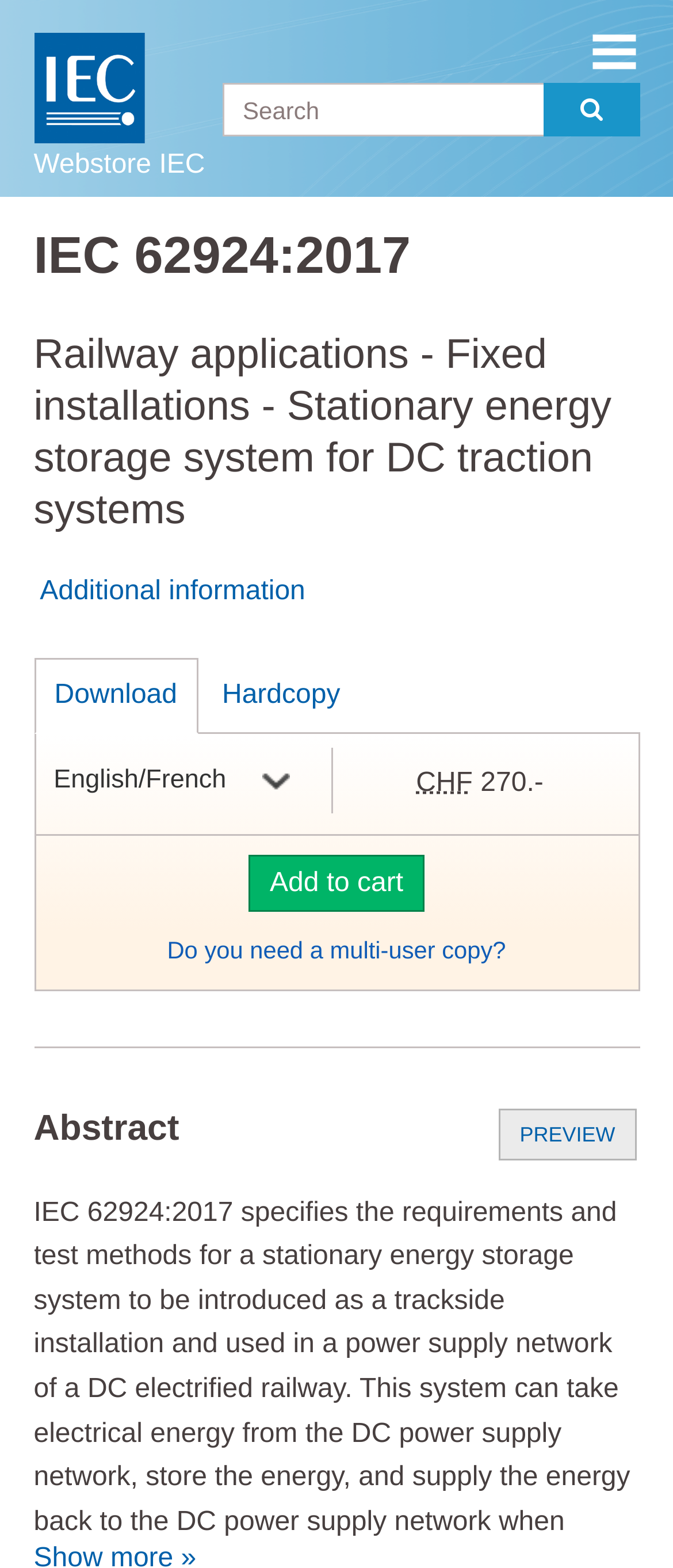Based on the image, please respond to the question with as much detail as possible:
What is the logo displayed on the top left corner?

The logo displayed on the top left corner is the IEC logo, which is an image element with a bounding box of [0.05, 0.021, 0.214, 0.091].